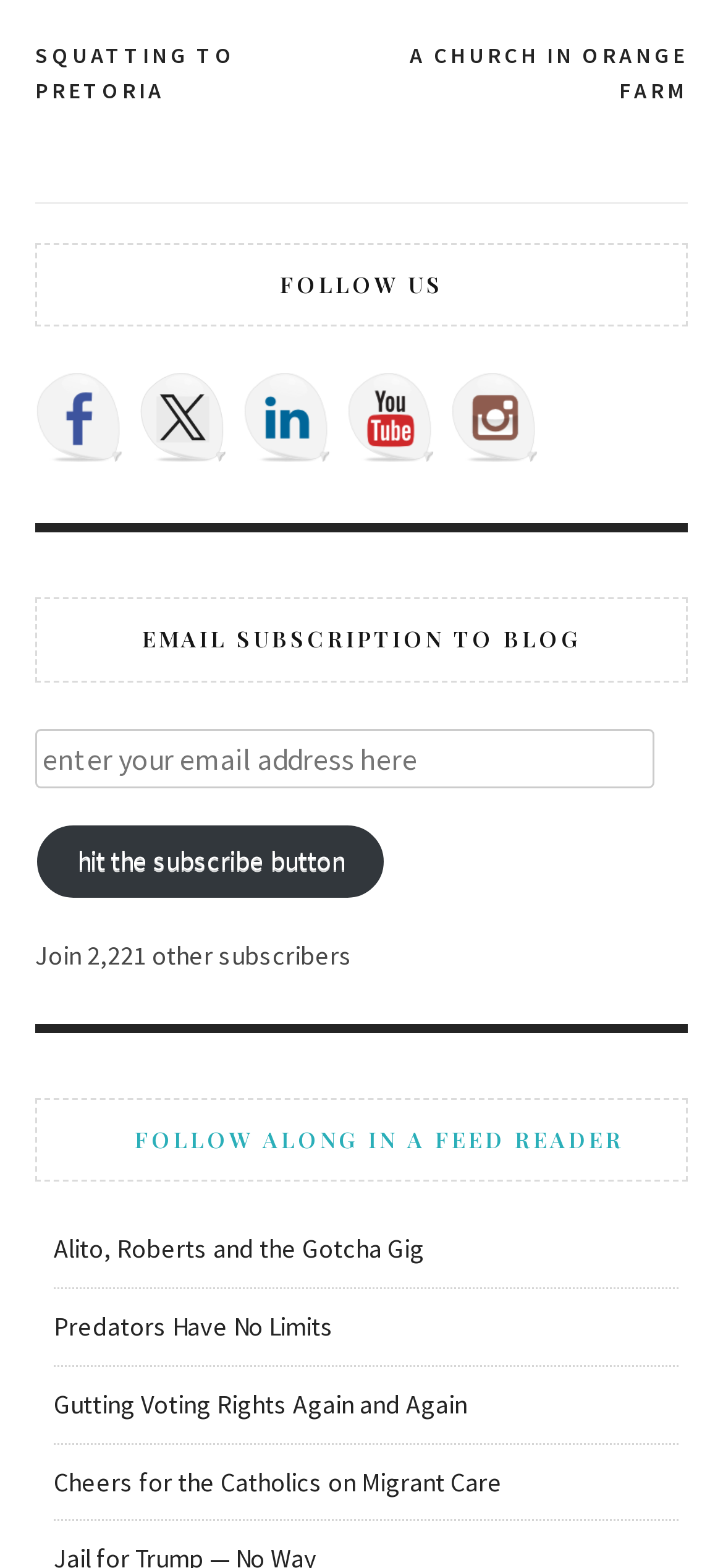Highlight the bounding box coordinates of the region I should click on to meet the following instruction: "Subscribe to the blog by clicking the 'hit the subscribe button'".

[0.049, 0.526, 0.533, 0.573]